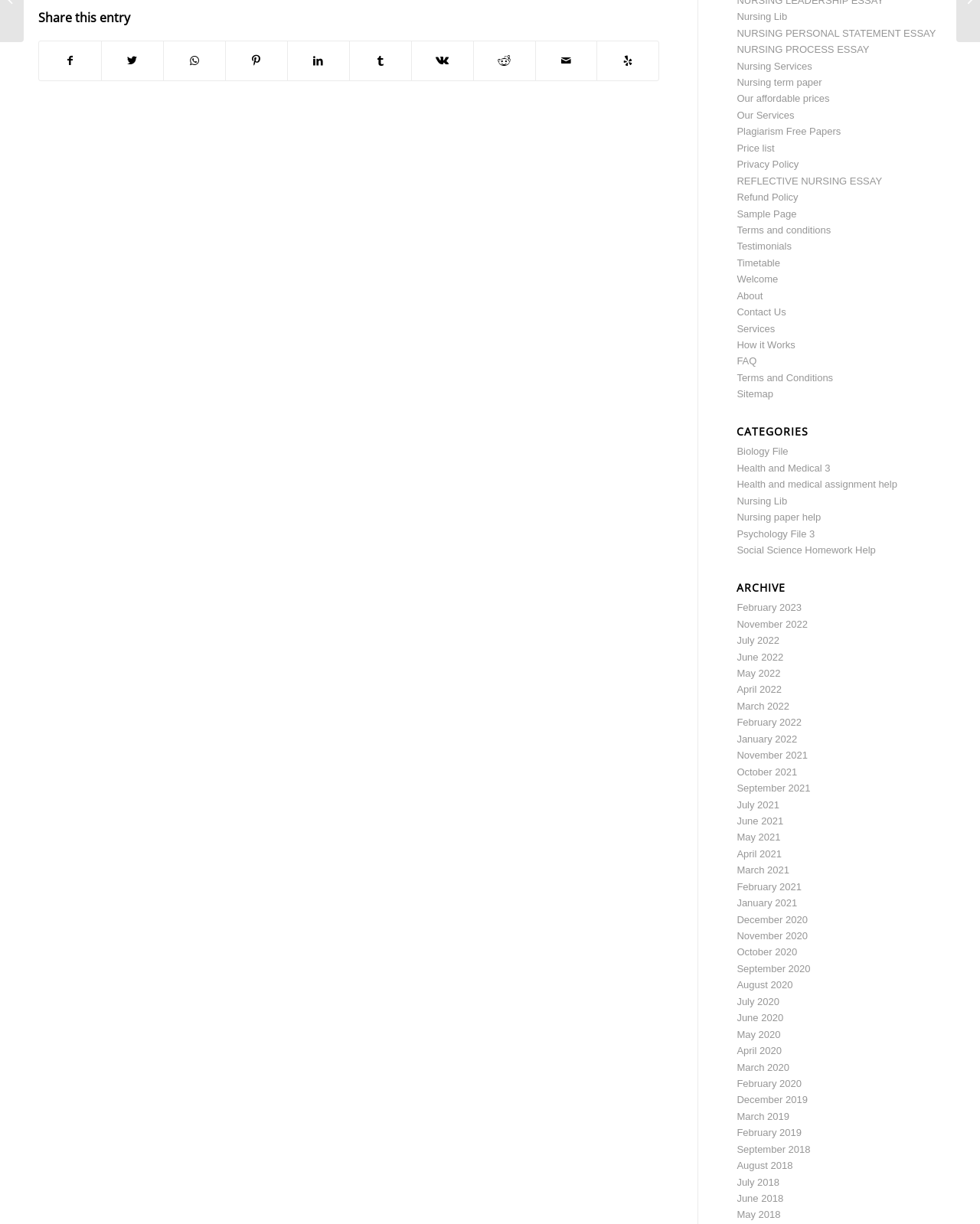Given the element description: "Visit us on Yelp", predict the bounding box coordinates of this UI element. The coordinates must be four float numbers between 0 and 1, given as [left, top, right, bottom].

[0.61, 0.034, 0.672, 0.066]